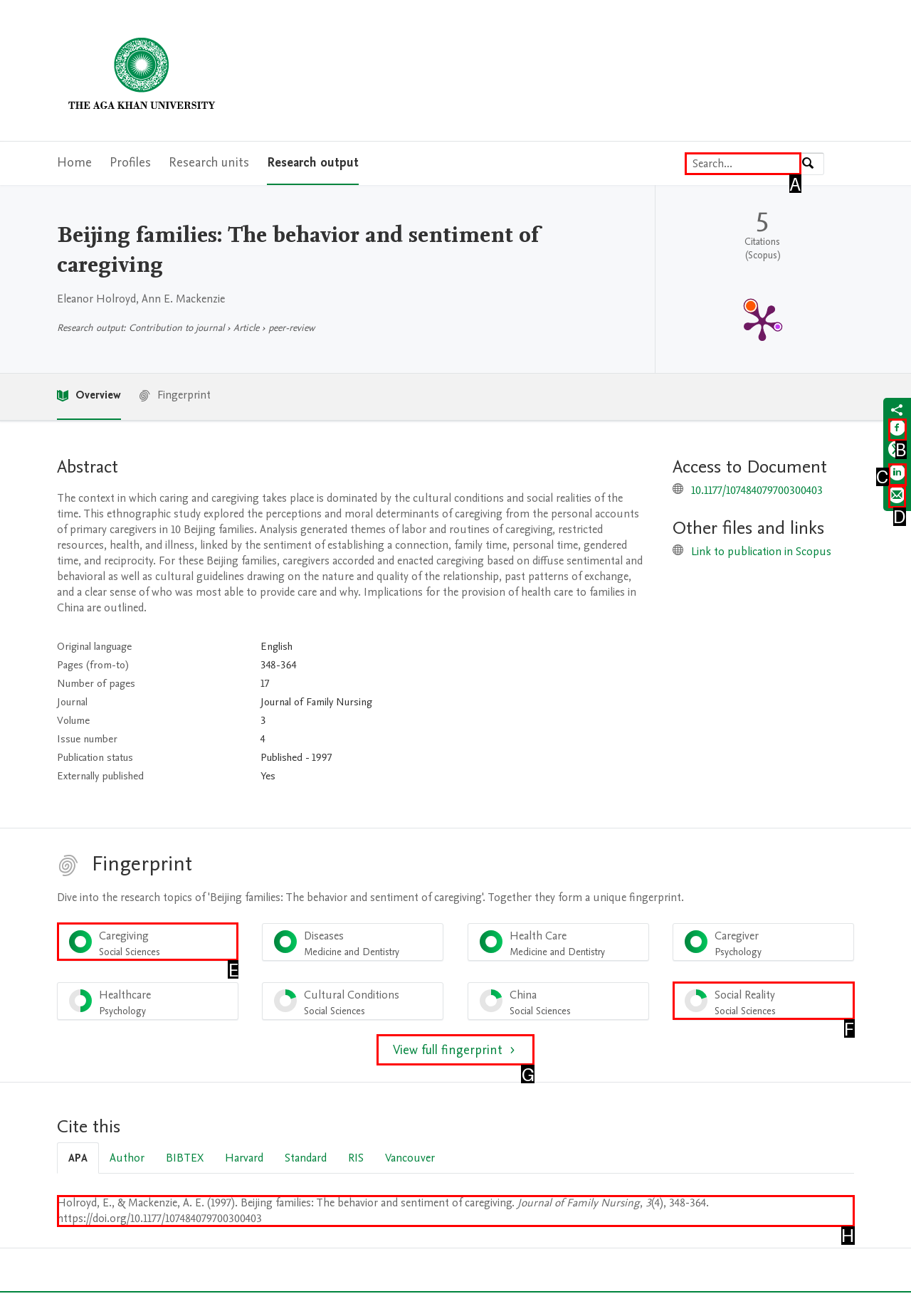Identify the appropriate lettered option to execute the following task: Search by expertise, name or affiliation
Respond with the letter of the selected choice.

A